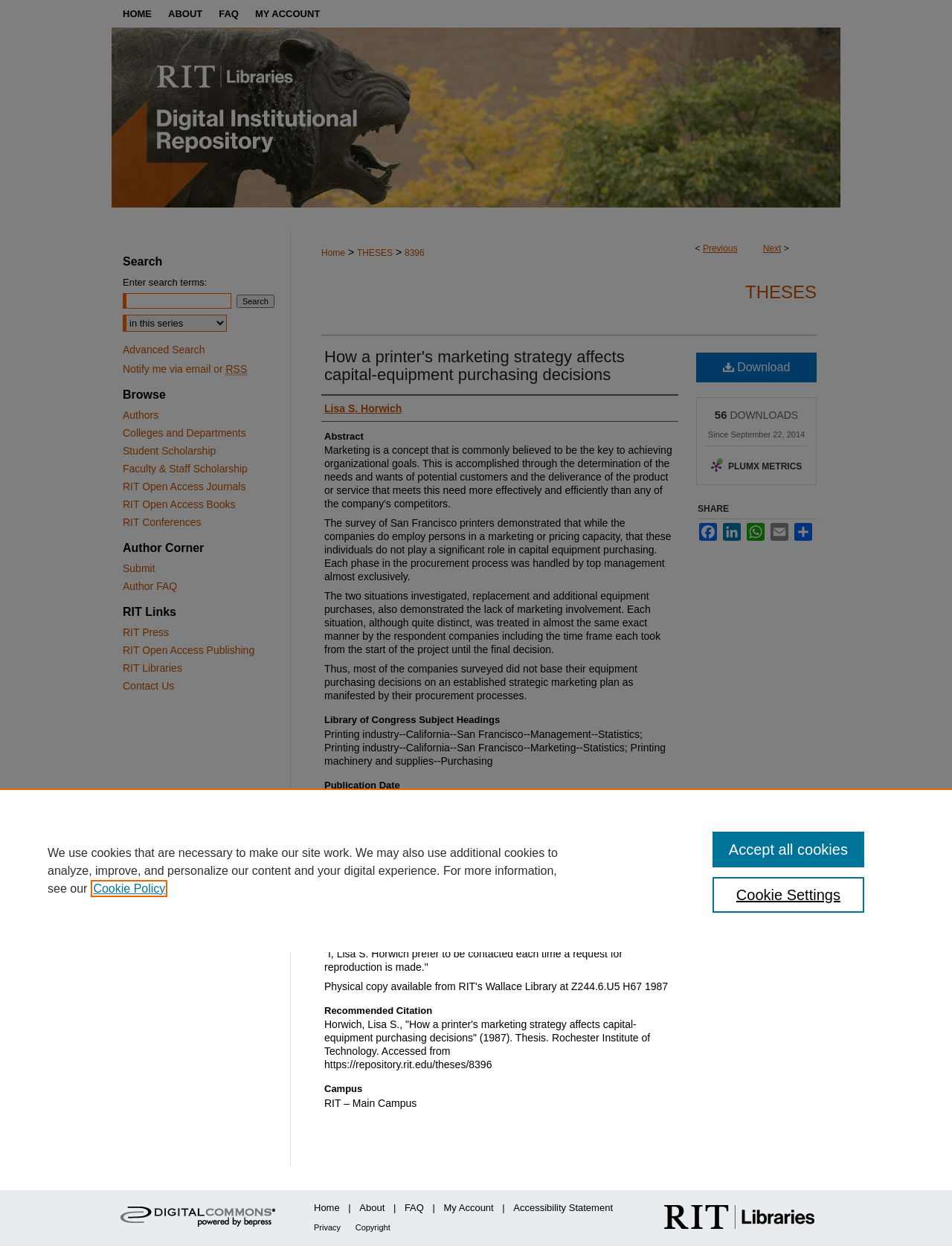Locate the bounding box coordinates of the element that needs to be clicked to carry out the instruction: "Click on the 'Post Comment' button". The coordinates should be given as four float numbers ranging from 0 to 1, i.e., [left, top, right, bottom].

None